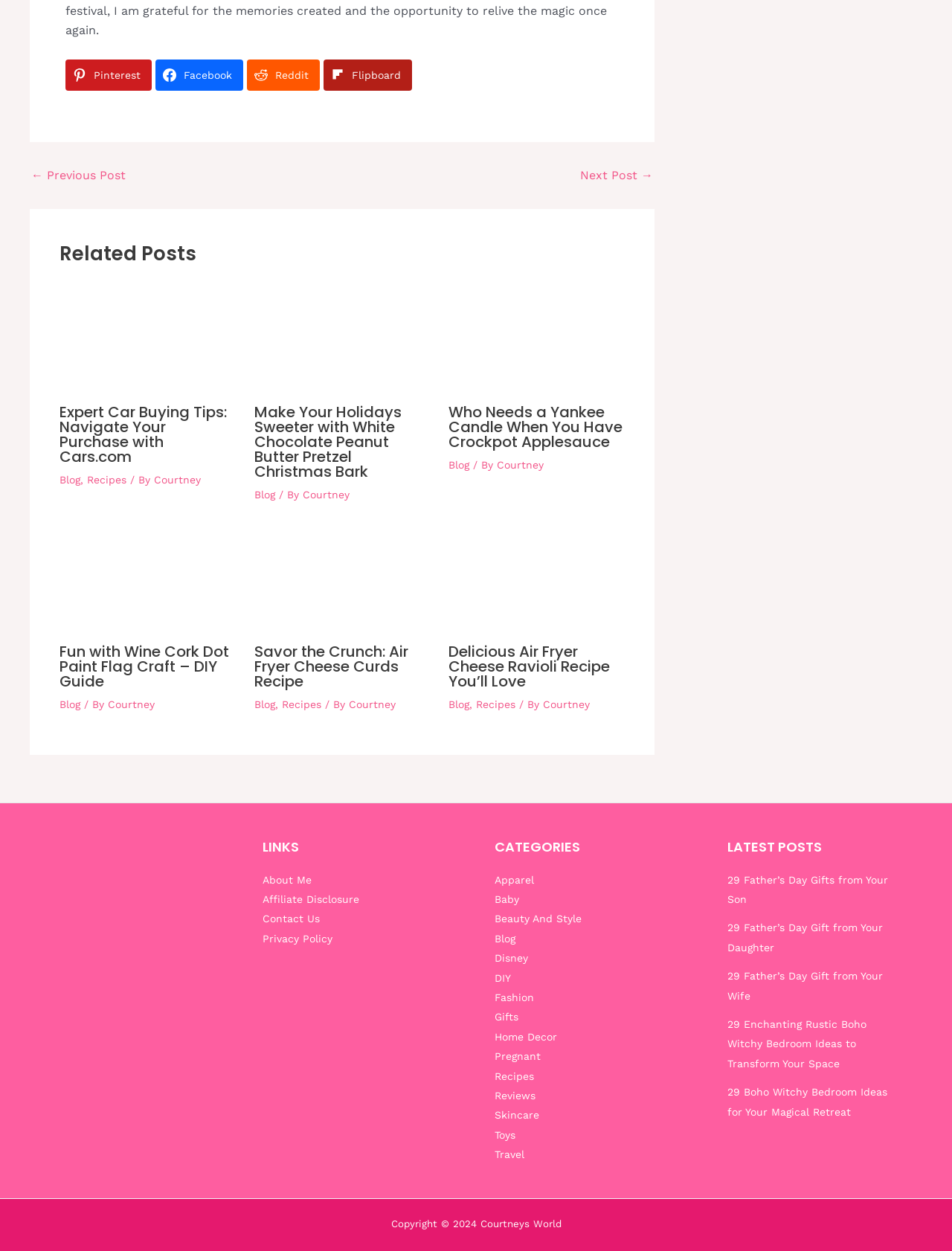Please indicate the bounding box coordinates of the element's region to be clicked to achieve the instruction: "Click on the Pinterest link". Provide the coordinates as four float numbers between 0 and 1, i.e., [left, top, right, bottom].

[0.069, 0.047, 0.159, 0.072]